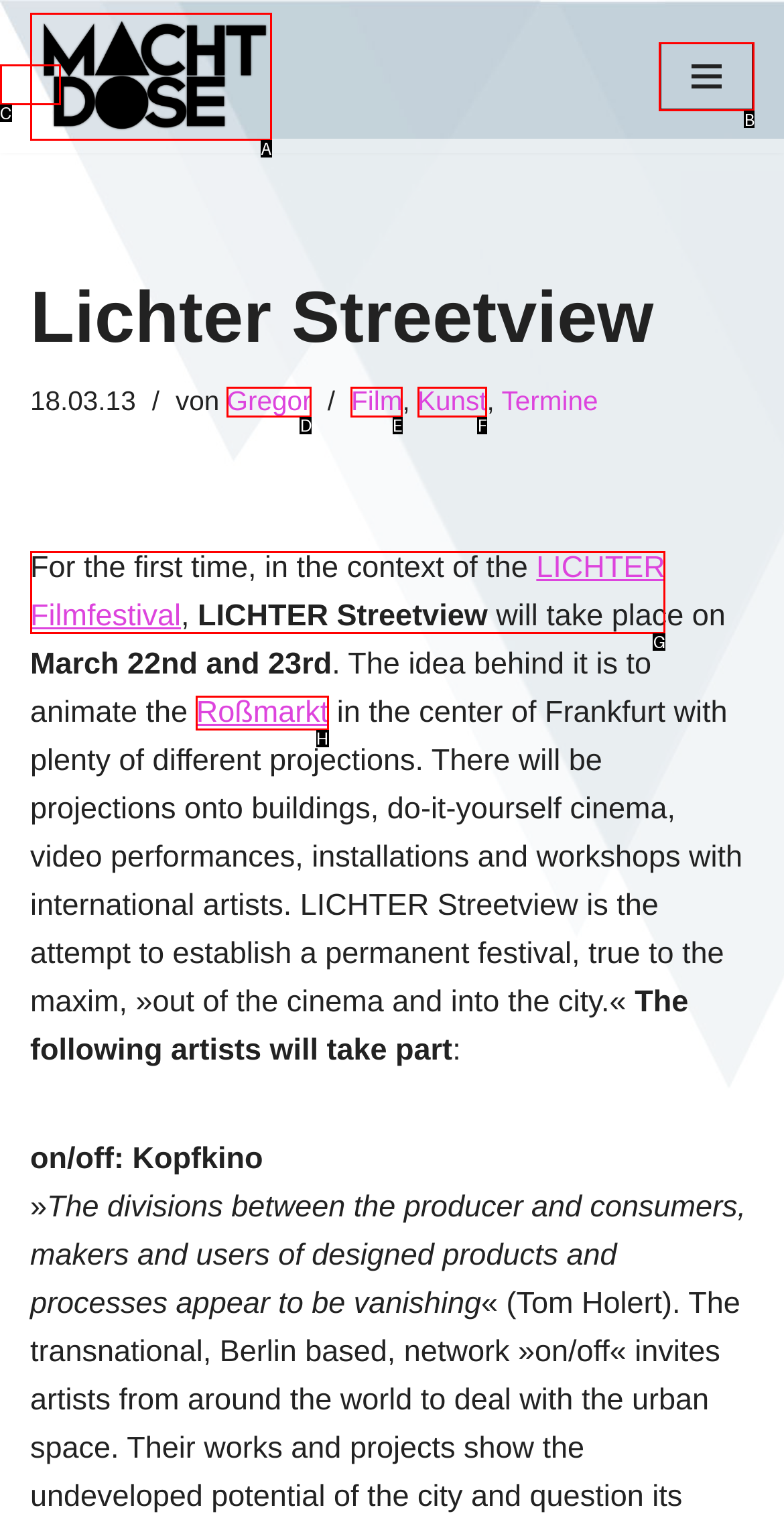Tell me the correct option to click for this task: Open the 'Navigations-Menü' button
Write down the option's letter from the given choices.

B